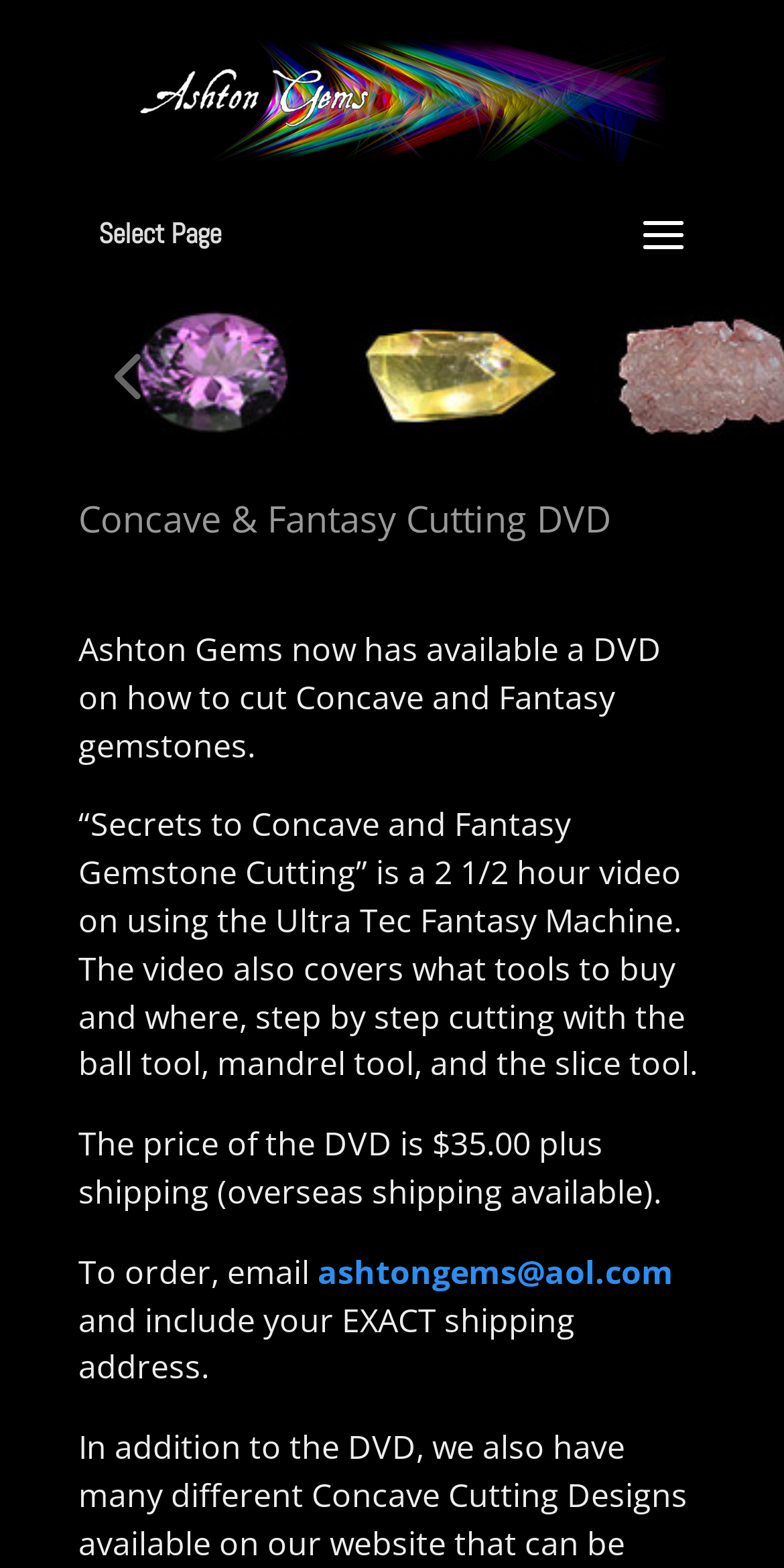Provide a brief response in the form of a single word or phrase:
What is the topic of the DVD?

Concave and Fantasy gemstone cutting